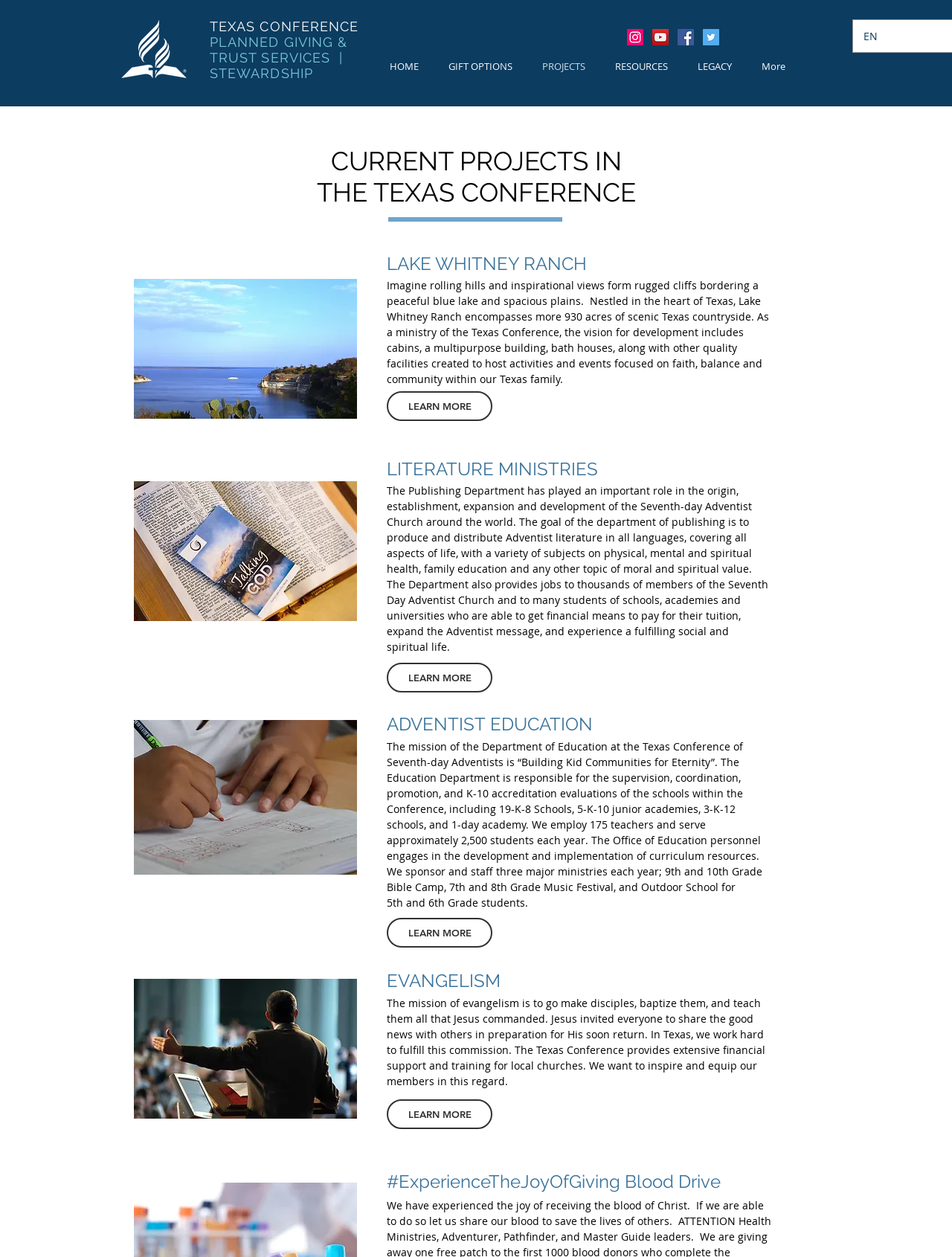Please specify the bounding box coordinates of the region to click in order to perform the following instruction: "Click the 'LEARN MORE' button under 'LAKE WHITNEY RANCH'".

[0.406, 0.311, 0.517, 0.335]